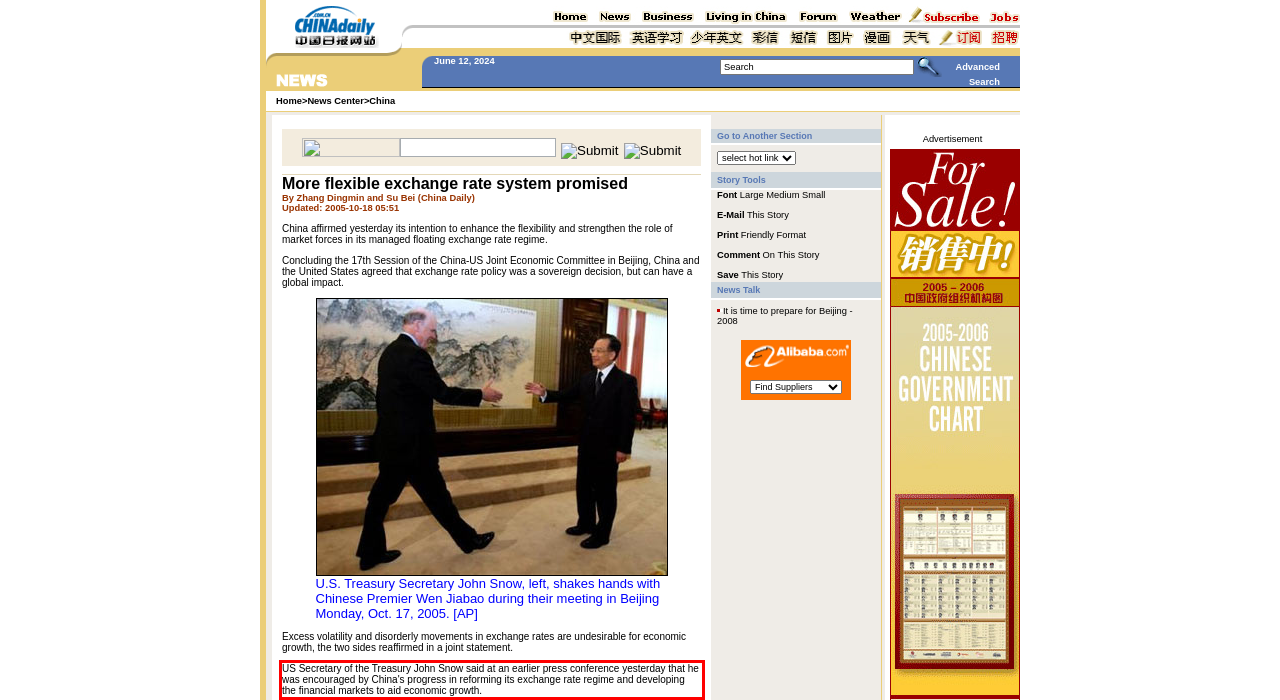Examine the webpage screenshot, find the red bounding box, and extract the text content within this marked area.

US Secretary of the Treasury John Snow said at an earlier press conference yesterday that he was encouraged by China's progress in reforming its exchange rate regime and developing the financial markets to aid economic growth.